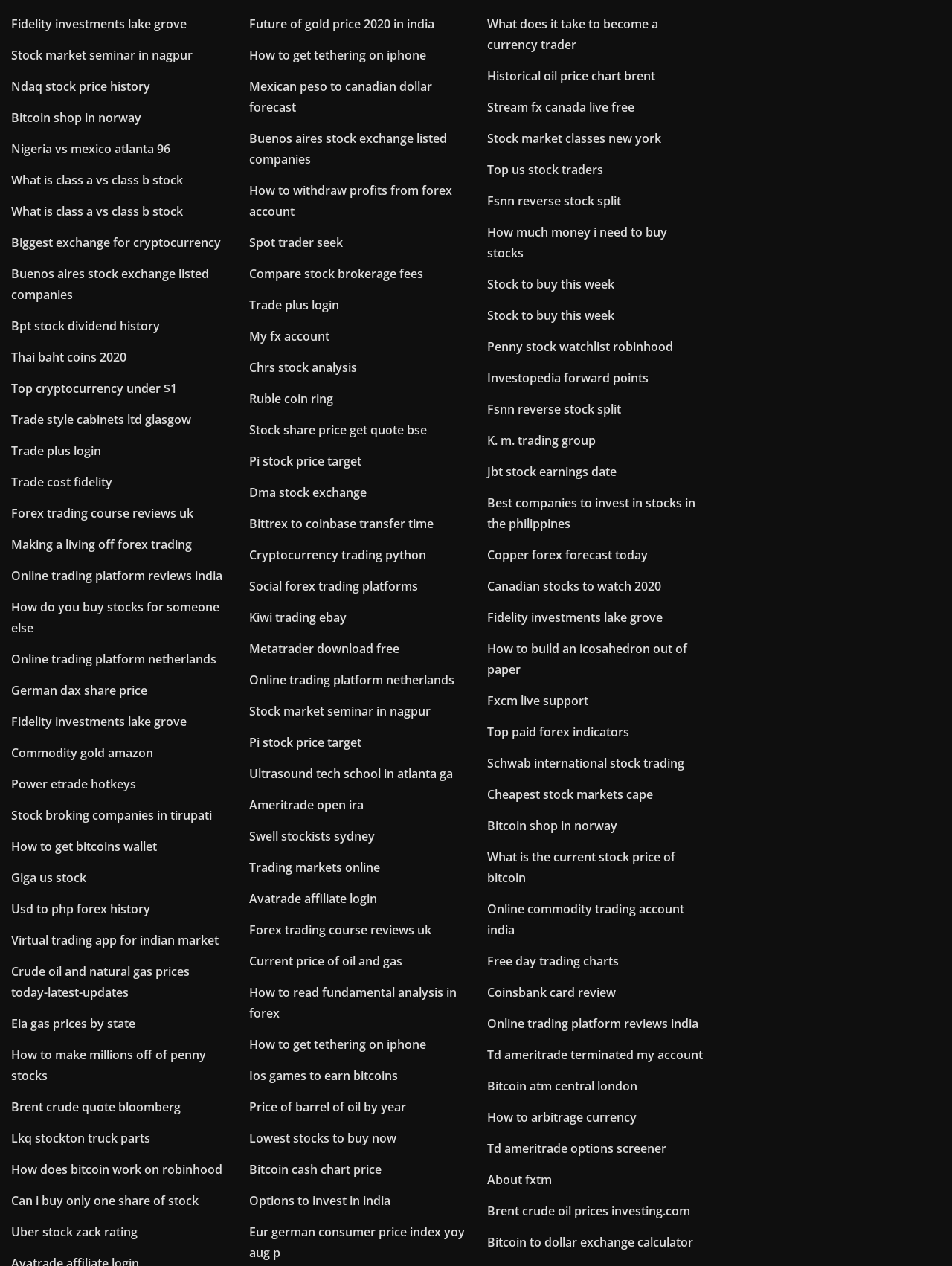Use a single word or phrase to answer the question: 
How many links are on this webpage?

Over 90